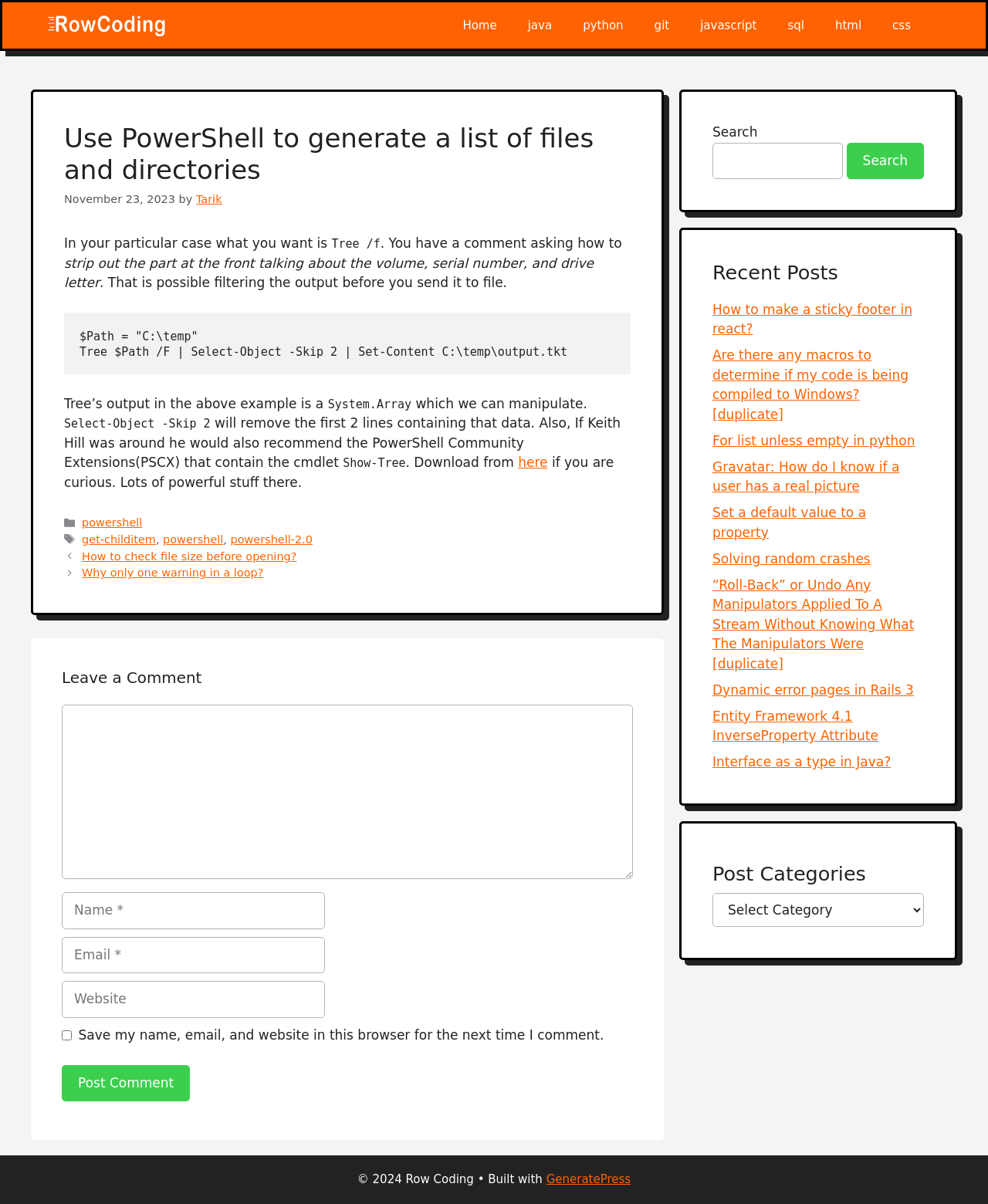Identify and extract the main heading from the webpage.

Use PowerShell to generate a list of files and directories